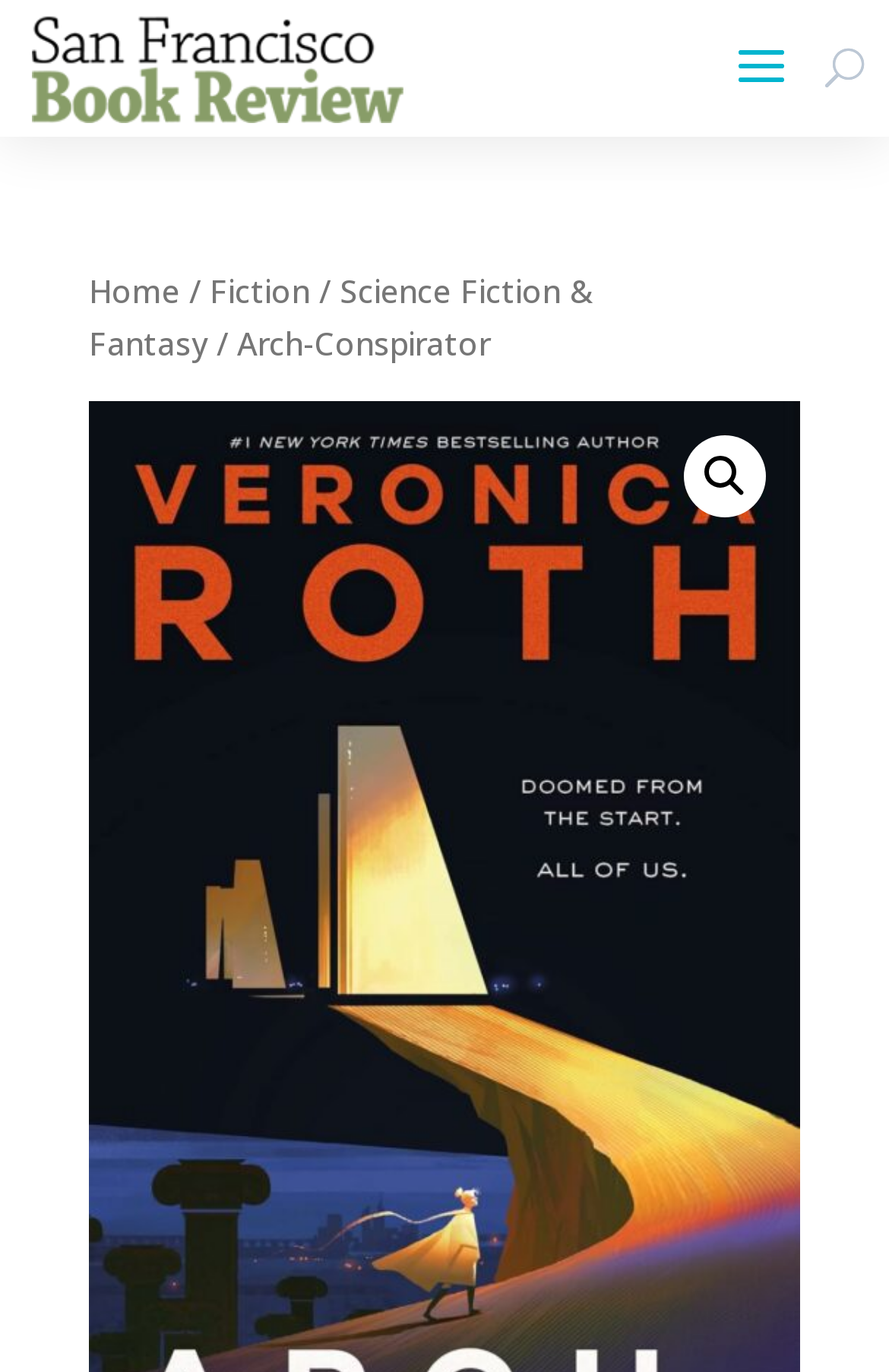What is the name of the book review website?
Examine the screenshot and reply with a single word or phrase.

San Francisco Book Review